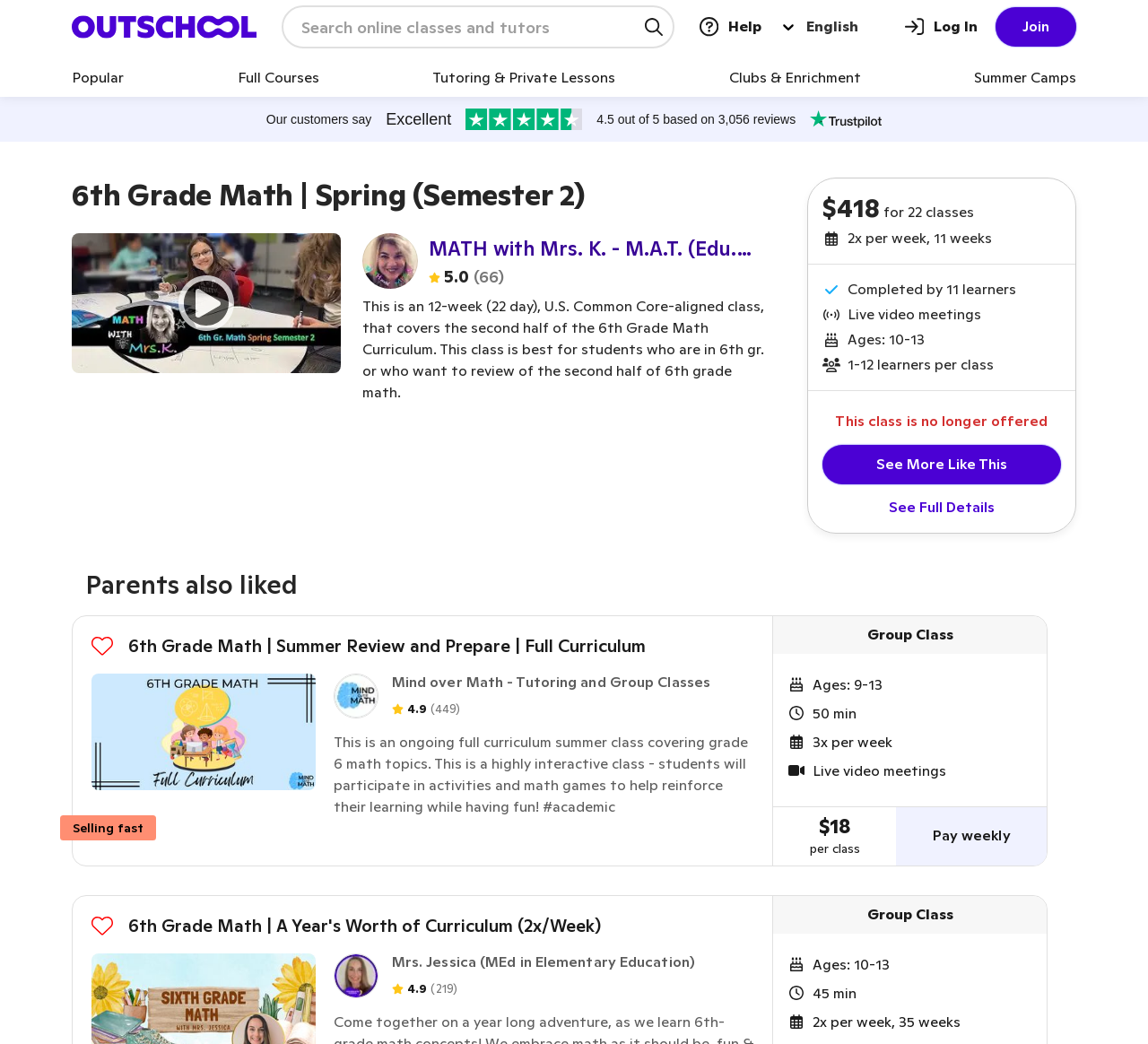Please specify the bounding box coordinates of the clickable region to carry out the following instruction: "Click on the 'Help' button". The coordinates should be four float numbers between 0 and 1, in the format [left, top, right, bottom].

[0.609, 0.006, 0.663, 0.045]